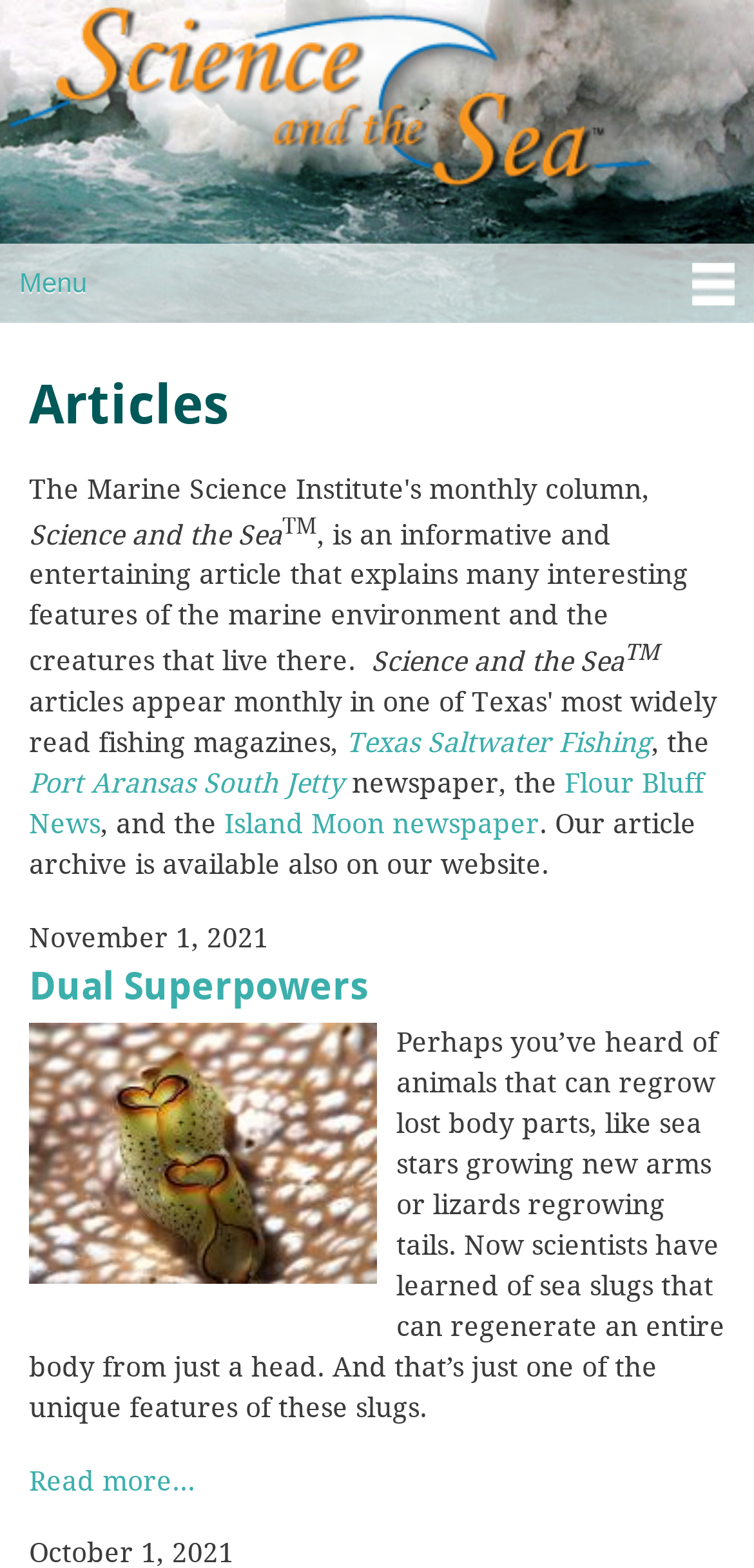Can you specify the bounding box coordinates of the area that needs to be clicked to fulfill the following instruction: "View main menu"?

[0.0, 0.155, 1.0, 0.205]